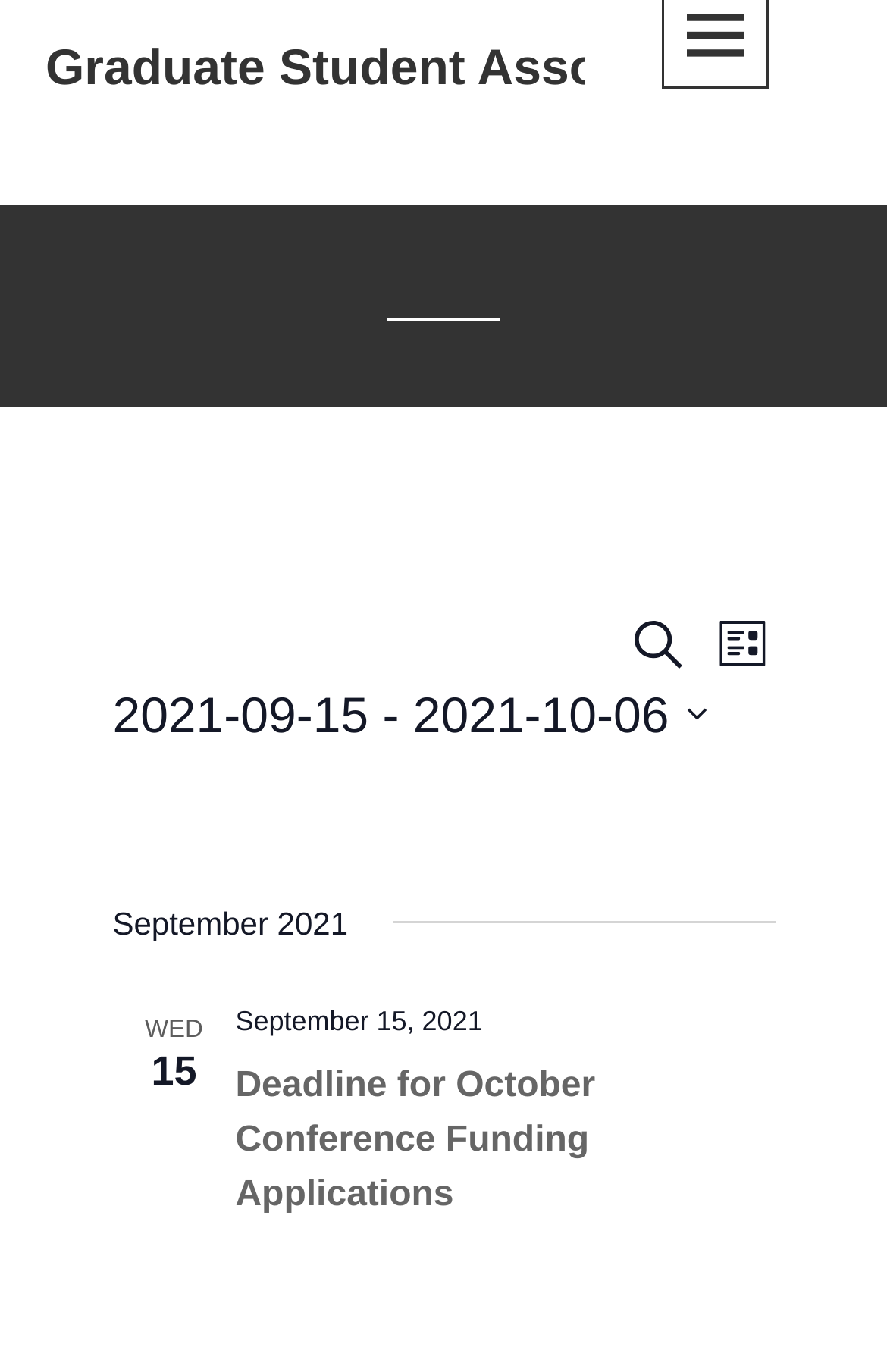Extract the bounding box coordinates for the UI element described by the text: "aria-label="More Options"". The coordinates should be in the form of [left, top, right, bottom] with values between 0 and 1.

None